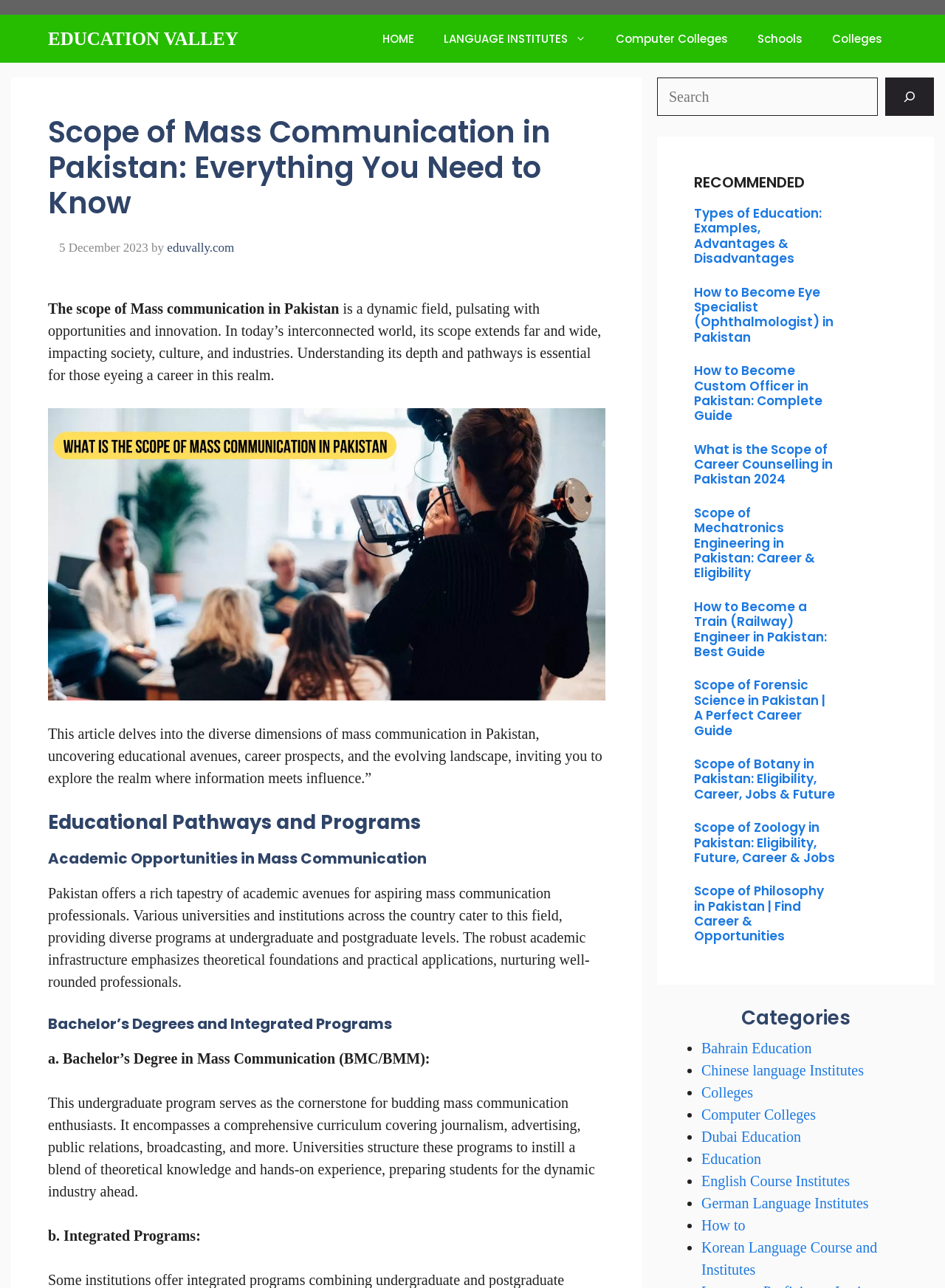Write an extensive caption that covers every aspect of the webpage.

The webpage is about the scope of Mass Communication in Pakistan, providing insights into career prospects, job opportunities, and educational pathways. At the top, there is a navigation bar with links to 'EDUCATION VALLEY', 'HOME', 'LANGUAGE INSTITUTES', 'Computer Colleges', 'Schools', and 'Colleges'. Below the navigation bar, there is a header section with the title 'Scope of Mass Communication in Pakistan: Everything You Need to Know' and a timestamp '5 December 2023'. 

The main content area is divided into sections, starting with an introductory paragraph that describes Mass Communication as a dynamic field with opportunities and innovation. This is followed by an image related to Mass Communication in Pakistan. The next section delves into the diverse dimensions of Mass Communication, highlighting educational avenues, career prospects, and the evolving landscape.

The subsequent sections focus on educational pathways and programs, including academic opportunities in Mass Communication, Bachelor's degrees, and integrated programs. These sections provide detailed information about the curriculum, theoretical foundations, and practical applications of these programs.

On the right side of the page, there is a search bar with a search button and a 'RECOMMENDED' section that lists several links to related articles, such as 'Types of Education: Examples, Advantages & Disadvantages', 'How to Become Eye Specialist (Ophthalmologist) in Pakistan', and 'Scope of Mechatronics Engineering in Pakistan: Career & Eligibility'.

At the bottom of the page, there is a 'Categories' section with a list of links to various categories, including 'Bahrain Education', 'Chinese language Institutes', 'Colleges', 'Computer Colleges', and 'Education', among others.